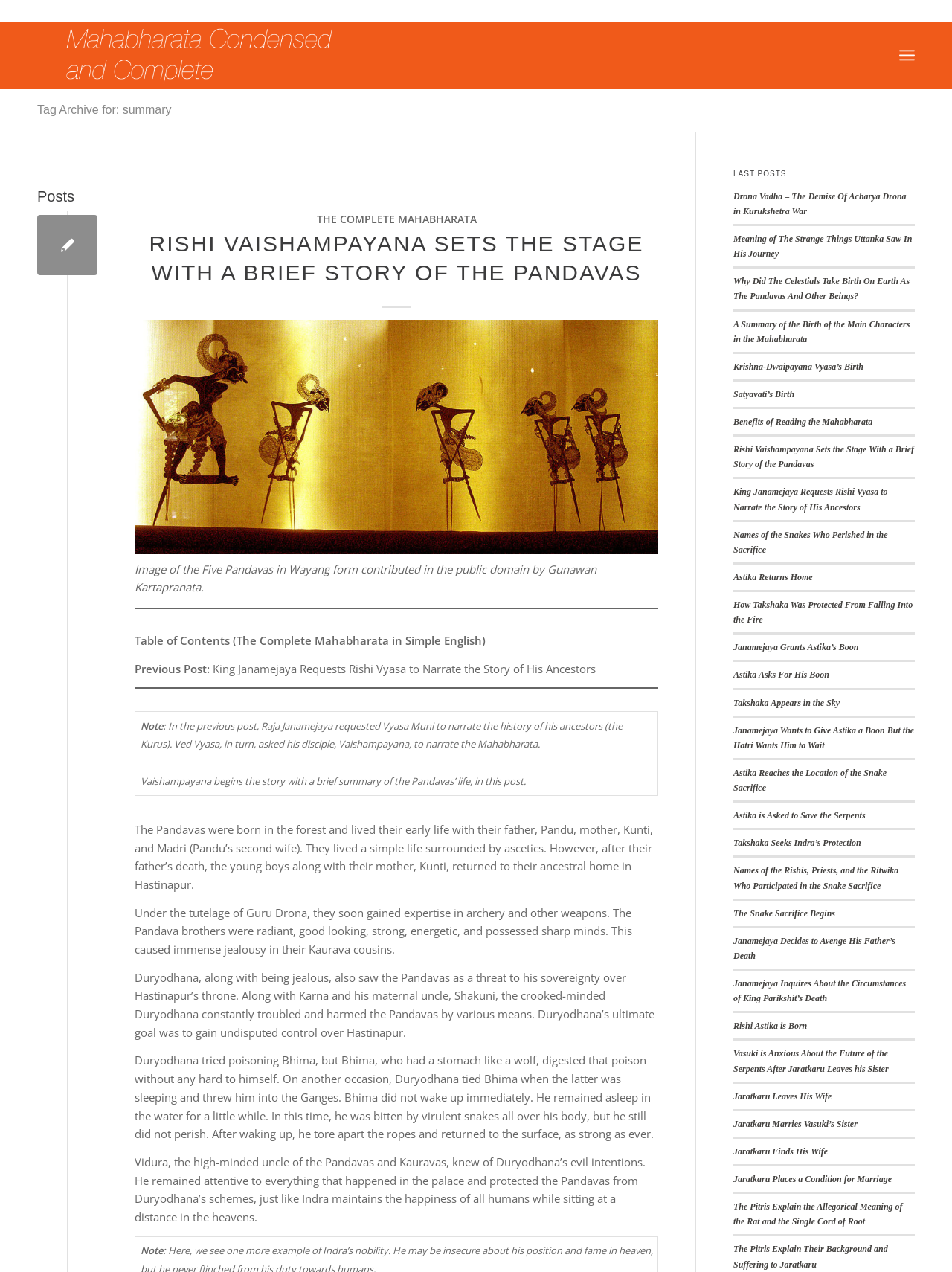What is the name of the uncle of the Pandavas and Kauravas?
Give a thorough and detailed response to the question.

I found the name of the uncle of the Pandavas and Kauravas by reading the text 'Vidura, the high-minded uncle of the Pandavas and Kauravas, knew of Duryodhana’s evil intentions.' which is a child of the 'Posts' heading element.